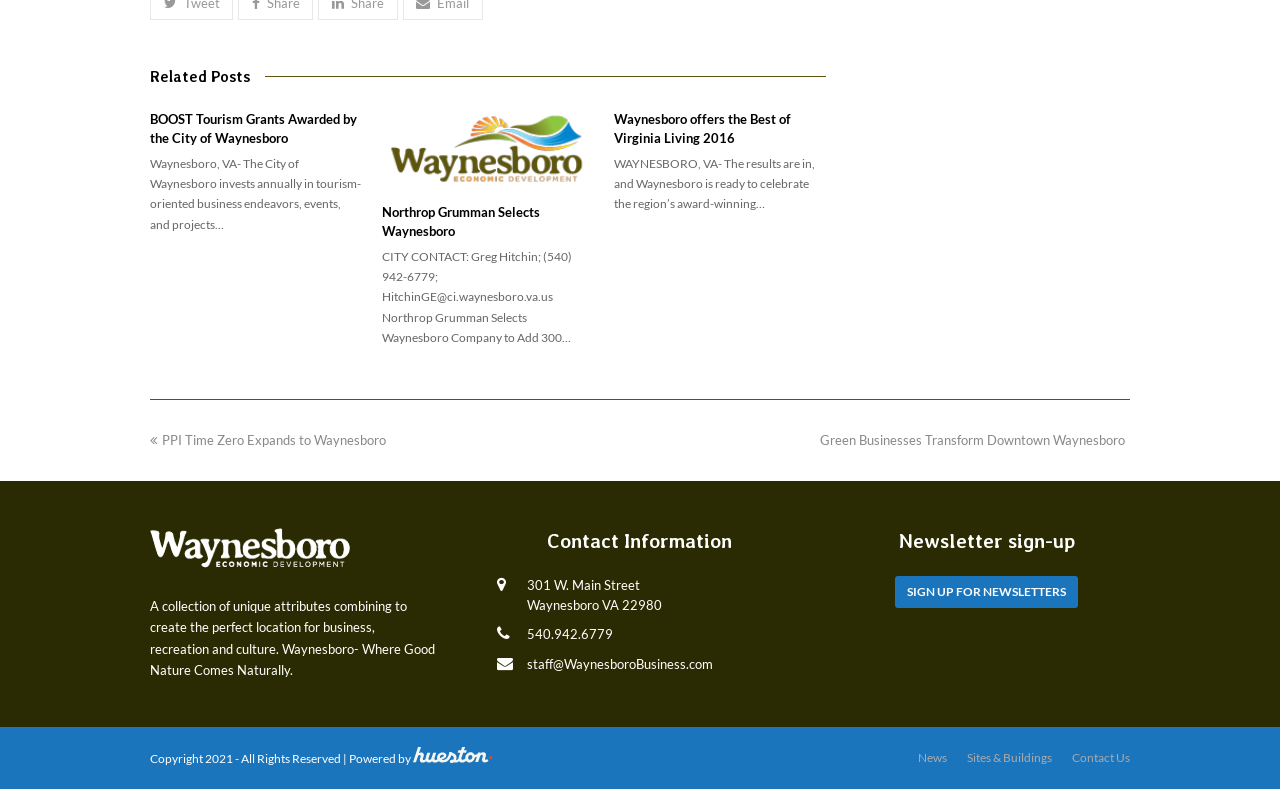What is the city's slogan?
Please use the visual content to give a single word or phrase answer.

Where Good Nature Comes Naturally